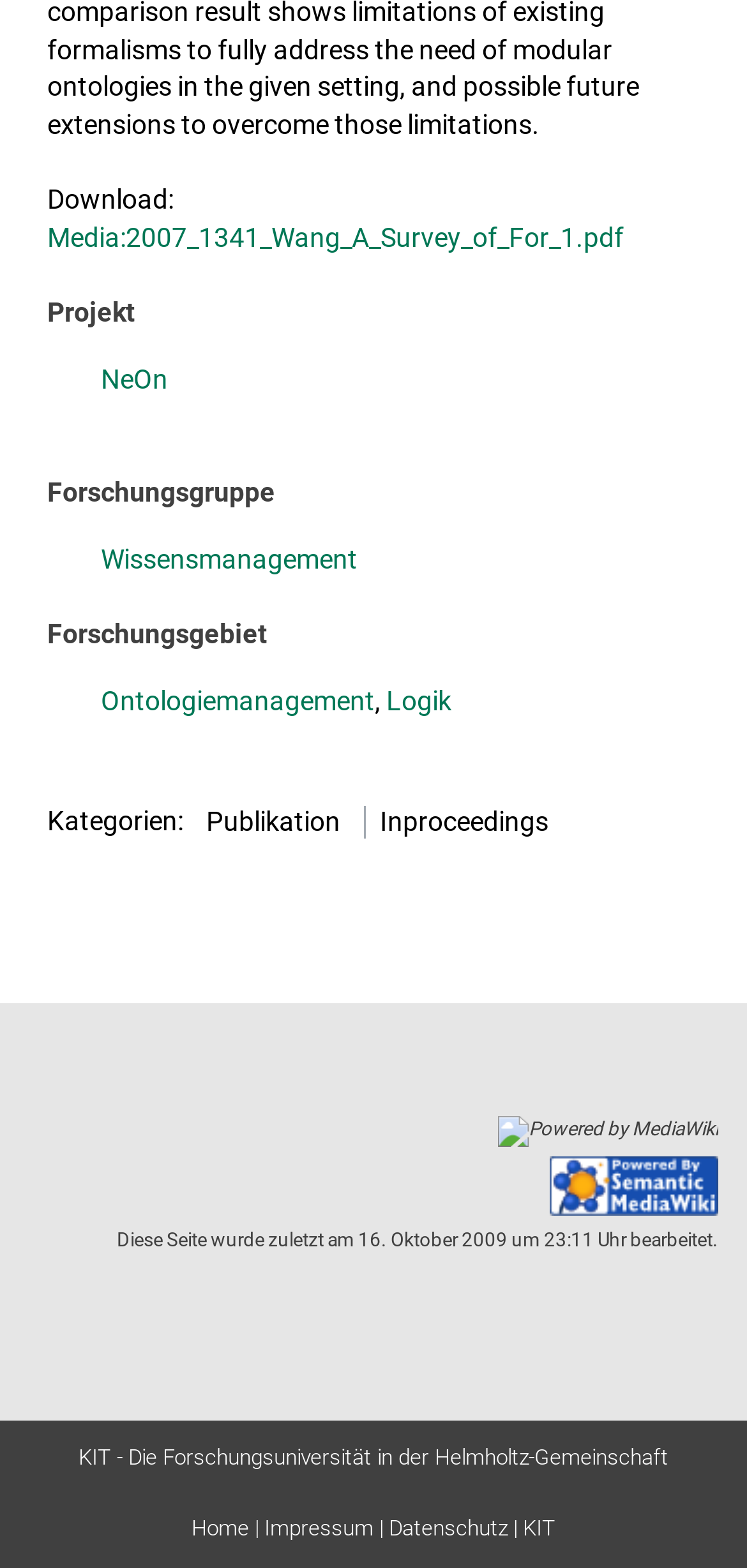Give a short answer using one word or phrase for the question:
What is the name of the university?

KIT